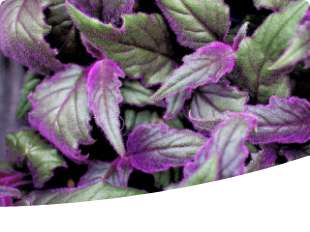Generate an elaborate caption that includes all aspects of the image.

The image showcases the striking foliage of the Purple Velvet Plant, known for its captivating deep green leaves accented with vibrant purple edges. This beautiful houseplant is celebrated for both its ornamental appeal and ease of care, making it a popular choice among plant enthusiasts. The intricate texture and color contrasts of the leaves create a lush appearance, which adds a dynamic element to any indoor space. As part of a larger guide on houseplants, this image emphasizes the variety of plants with unique characteristics and suggests exploring more about suitable care practices for plants that exhibit such exquisite traits.